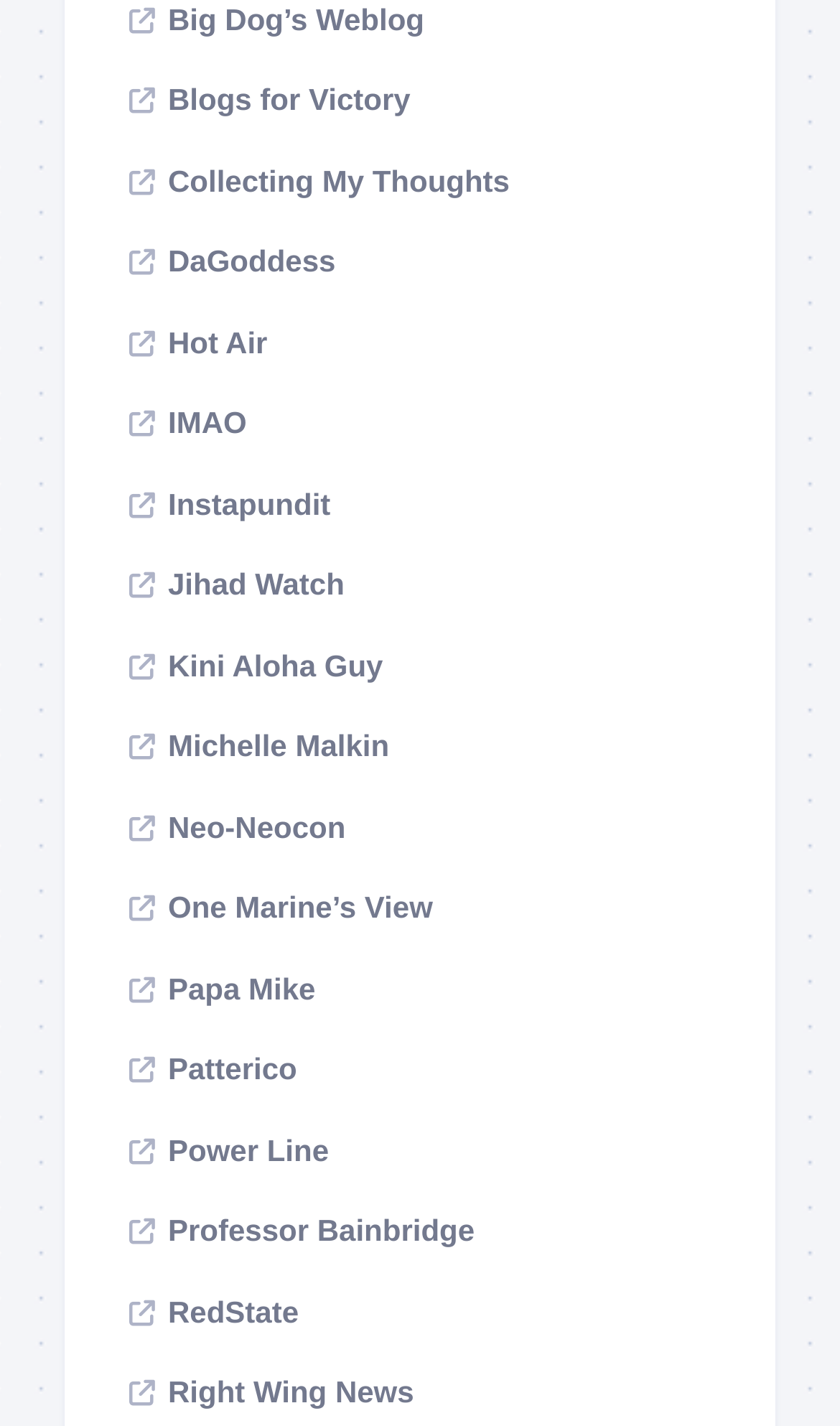Identify the bounding box coordinates of the region that should be clicked to execute the following instruction: "explore RedState".

[0.154, 0.907, 0.356, 0.932]